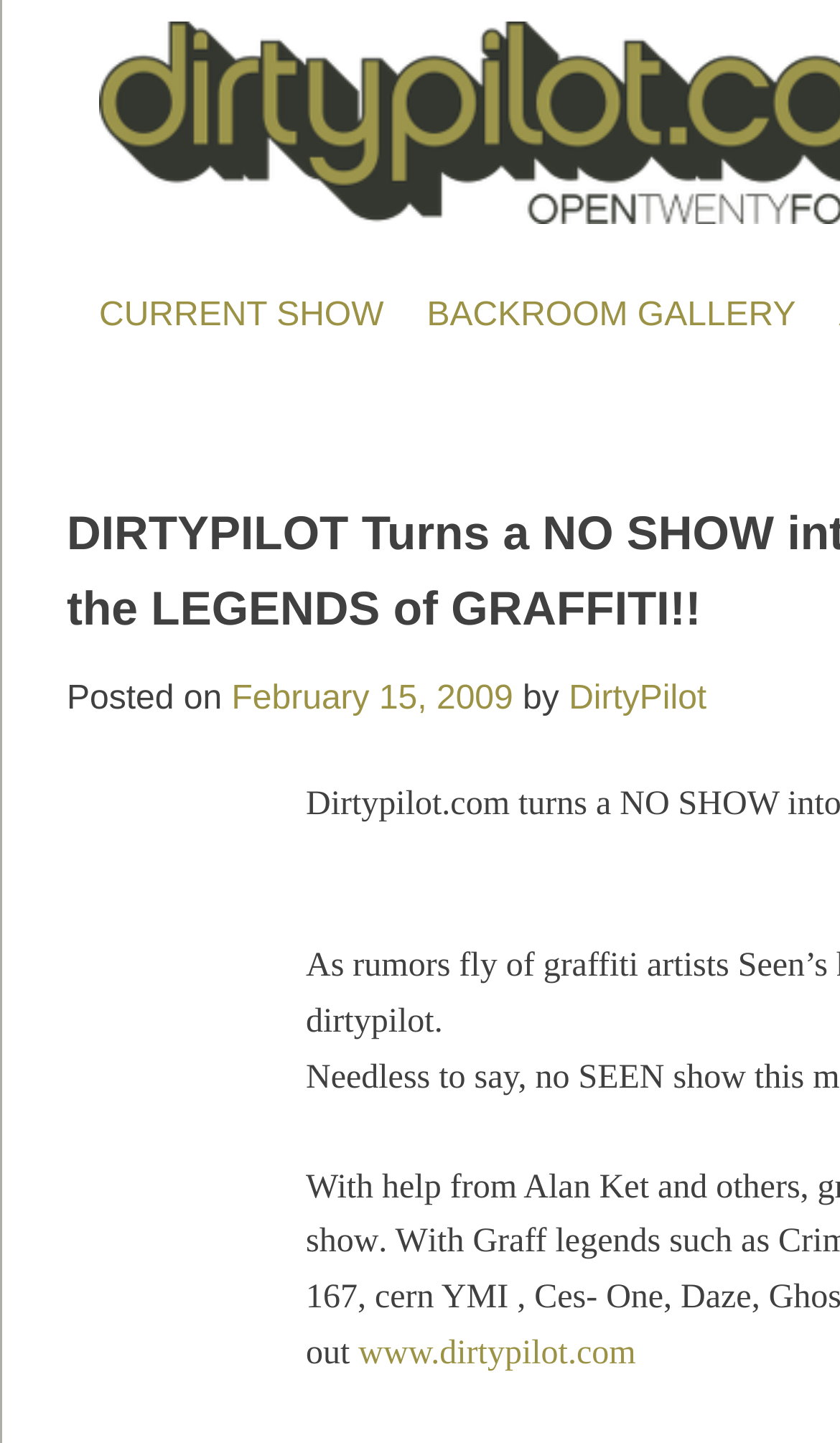Provide a one-word or one-phrase answer to the question:
Who is the author of the post?

DirtyPilot